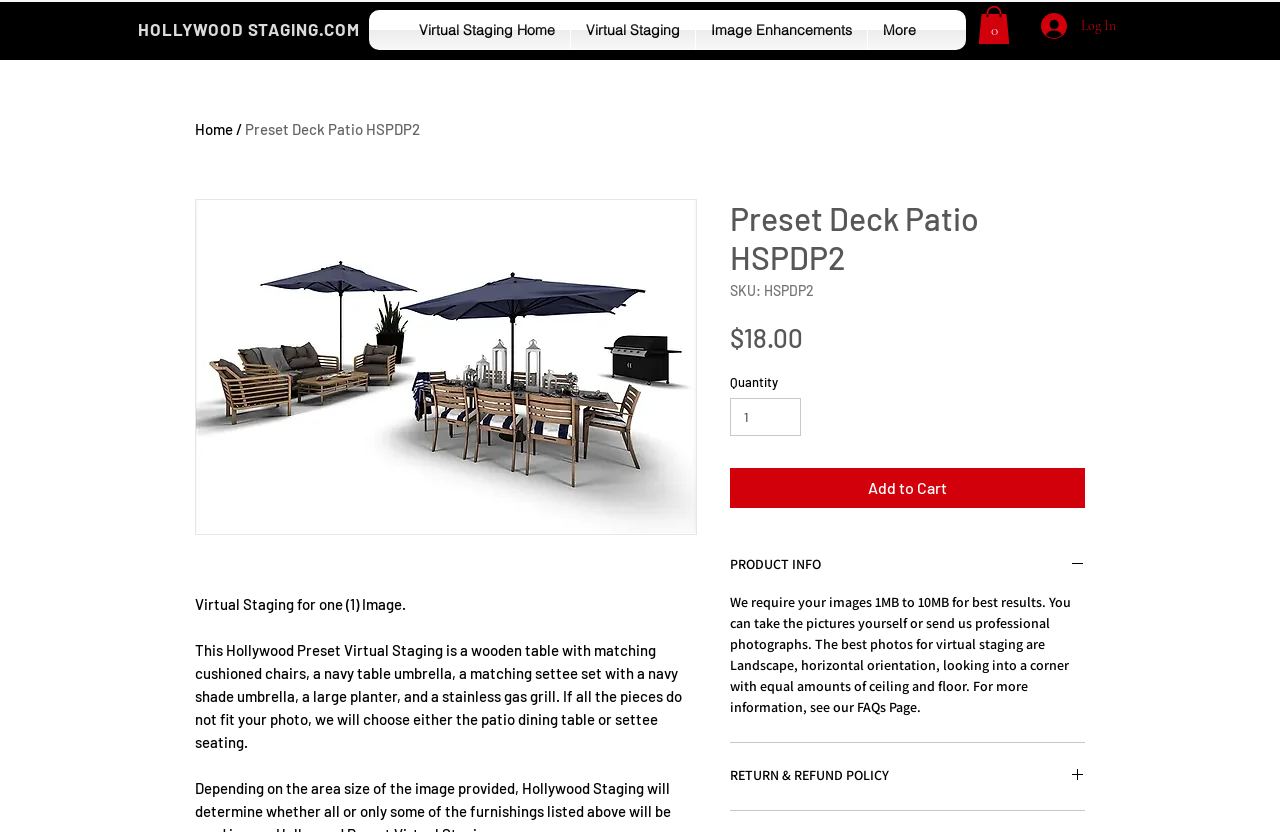Please specify the bounding box coordinates of the clickable section necessary to execute the following command: "Explore 'BodyPower Elliptical'".

None